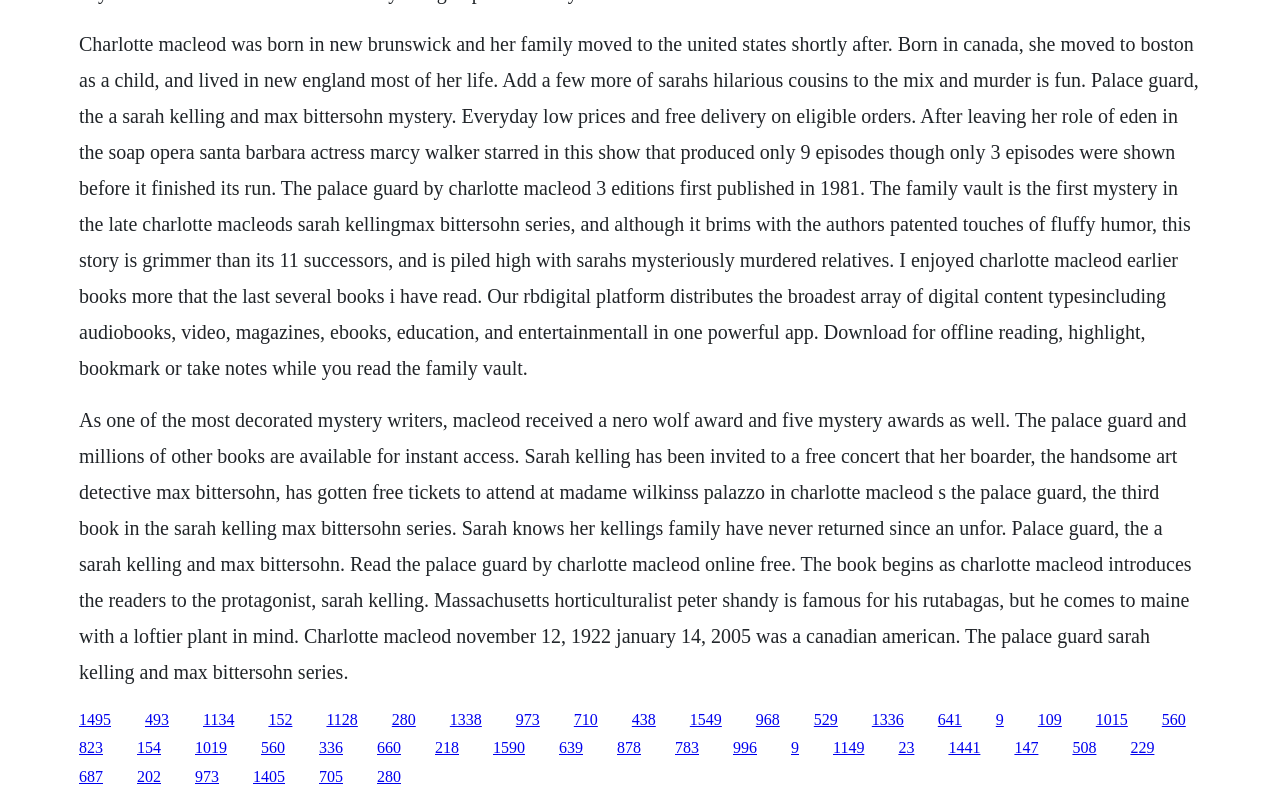Determine the bounding box coordinates of the clickable region to follow the instruction: "Click the link to download the book".

[0.062, 0.888, 0.087, 0.909]